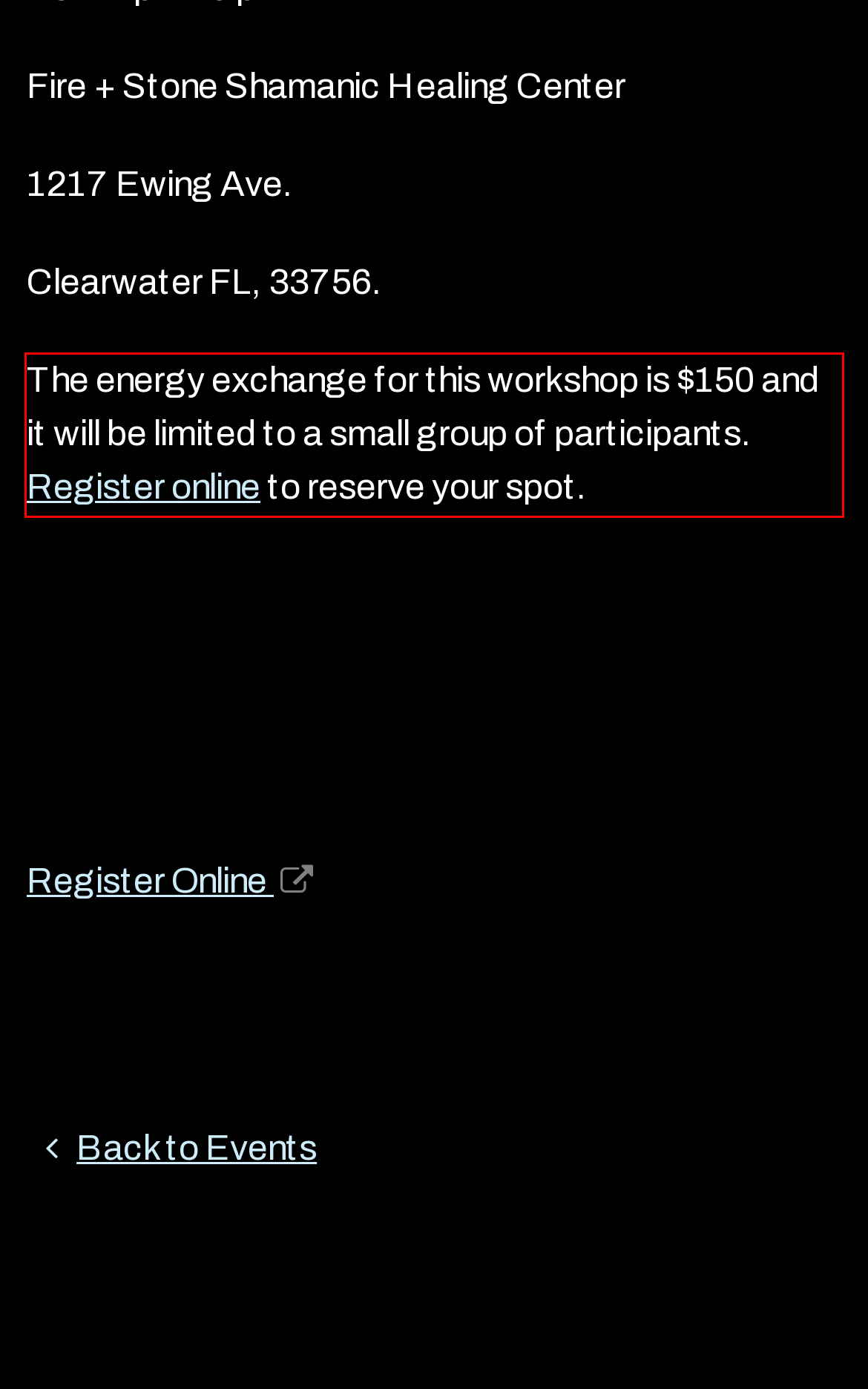Examine the webpage screenshot, find the red bounding box, and extract the text content within this marked area.

The energy exchange for this workshop is $150 and it will be limited to a small group of participants. Register online to reserve your spot.